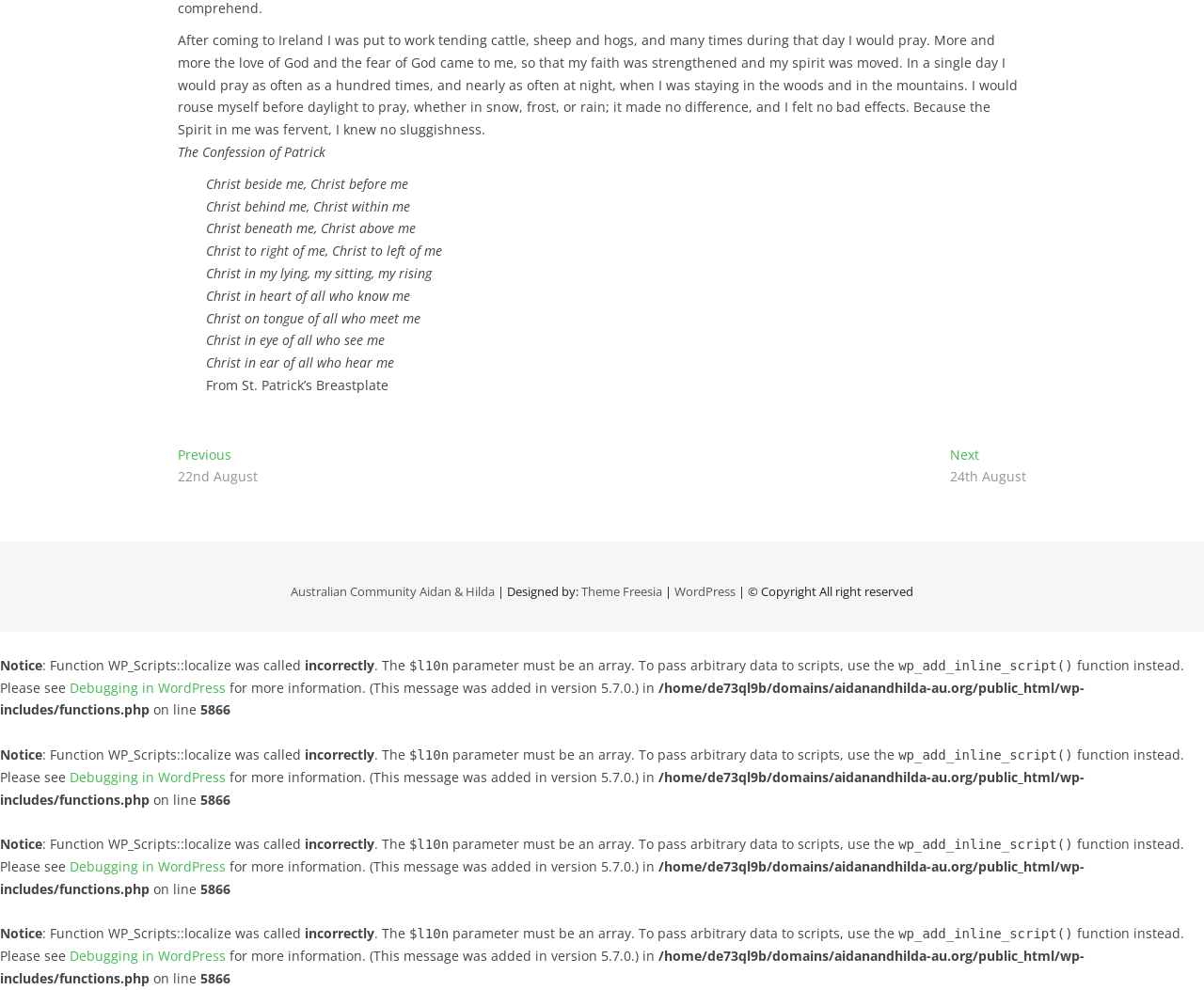Based on the element description Shop, identify the bounding box of the UI element in the given webpage screenshot. The coordinates should be in the format (top-left x, top-left y, bottom-right x, bottom-right y) and must be between 0 and 1.

None